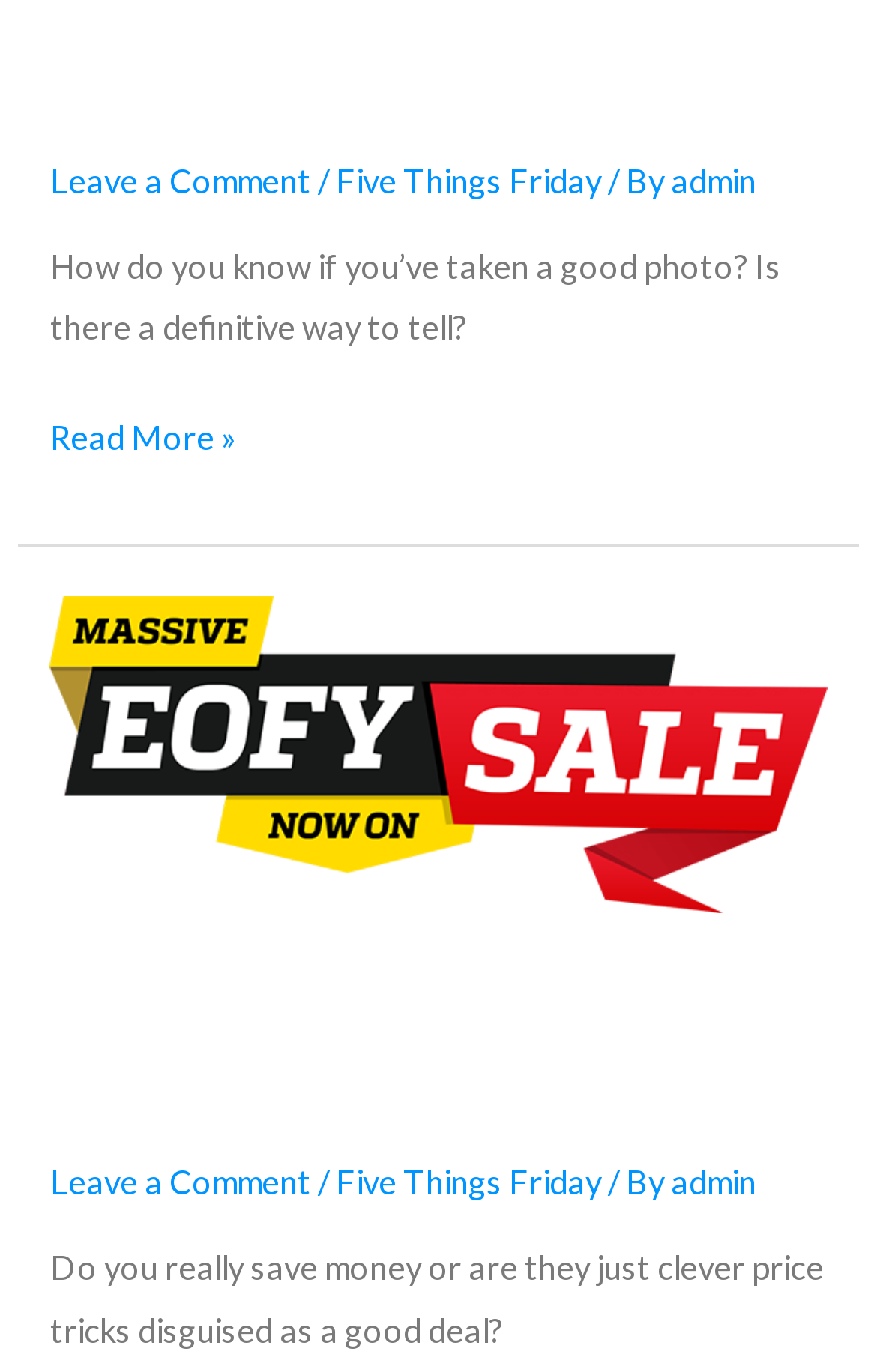Extract the bounding box coordinates for the HTML element that matches this description: "BFBOND". The coordinates should be four float numbers between 0 and 1, i.e., [left, top, right, bottom].

None